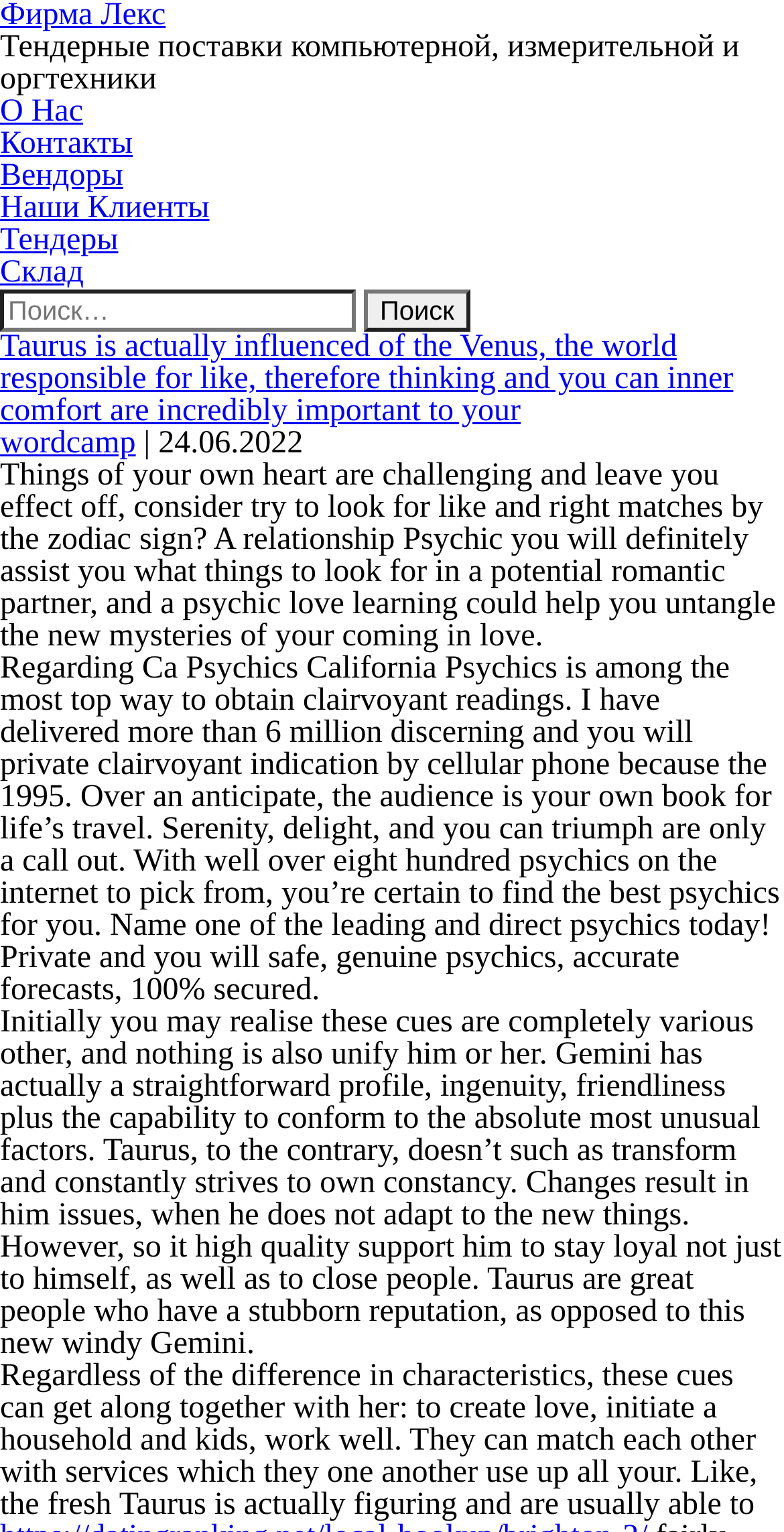Predict the bounding box for the UI component with the following description: "parent_node: Найти: value="Поиск"".

[0.464, 0.189, 0.6, 0.217]